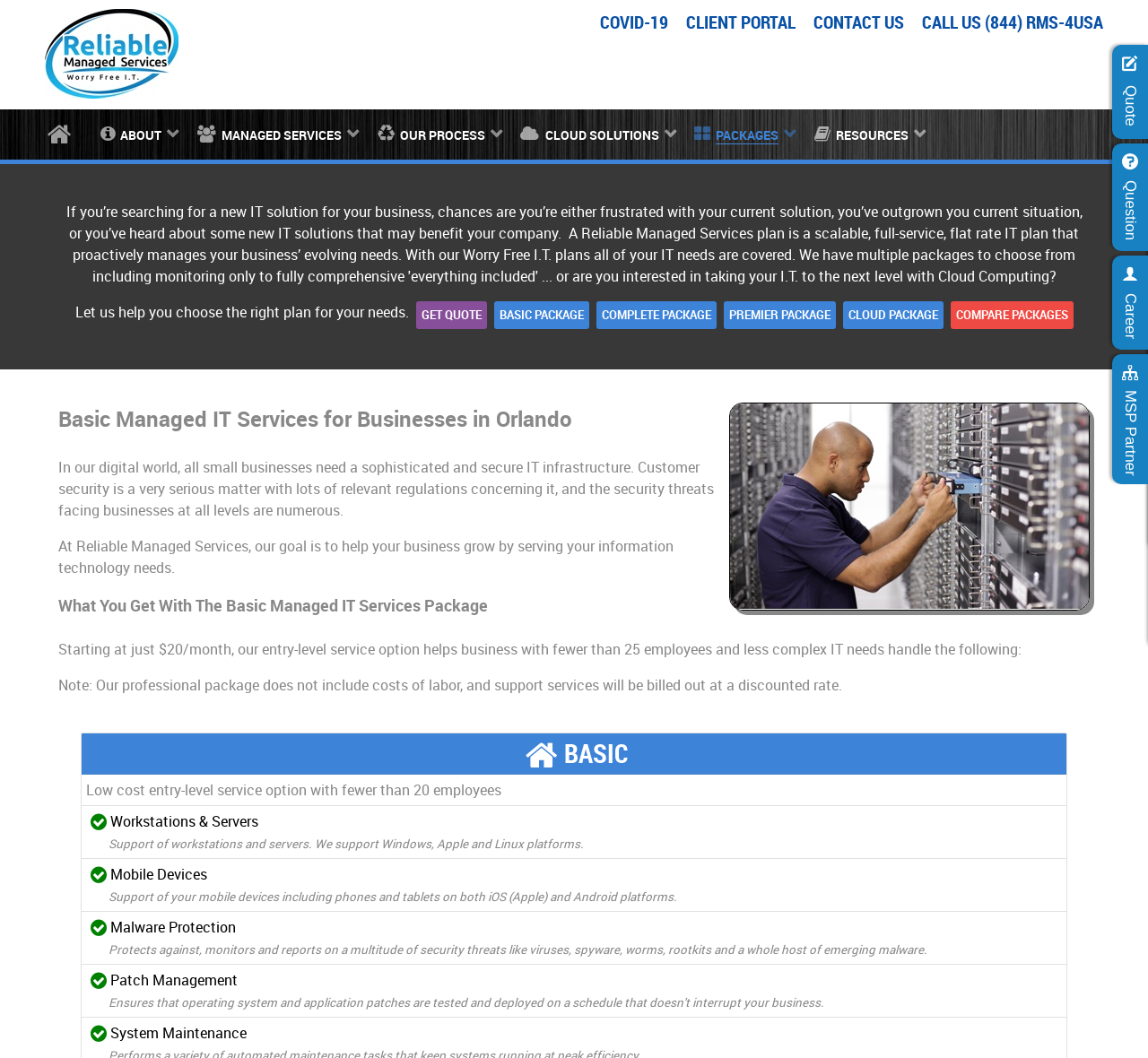What is the starting price of the Basic Managed IT Services Package?
Refer to the image and provide a thorough answer to the question.

The answer can be found in the section 'What You Get With The Basic Managed IT Services Package' where it states 'Starting at just $20/month, our entry-level service option helps business with fewer than 25 employees and less complex IT needs handle the following:'